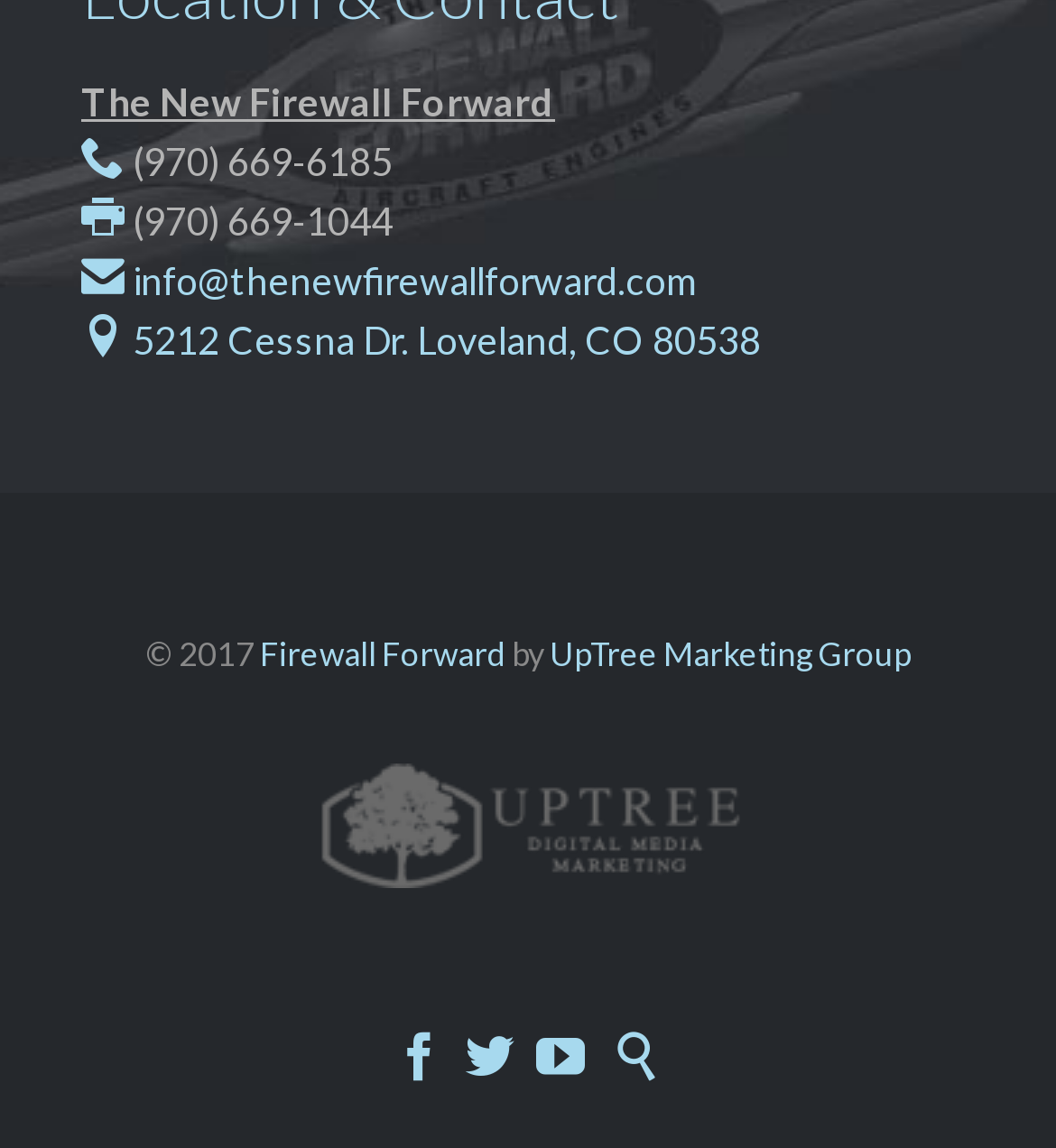Please identify the bounding box coordinates of the element that needs to be clicked to perform the following instruction: "Check the logo".

[0.269, 0.666, 0.731, 0.774]